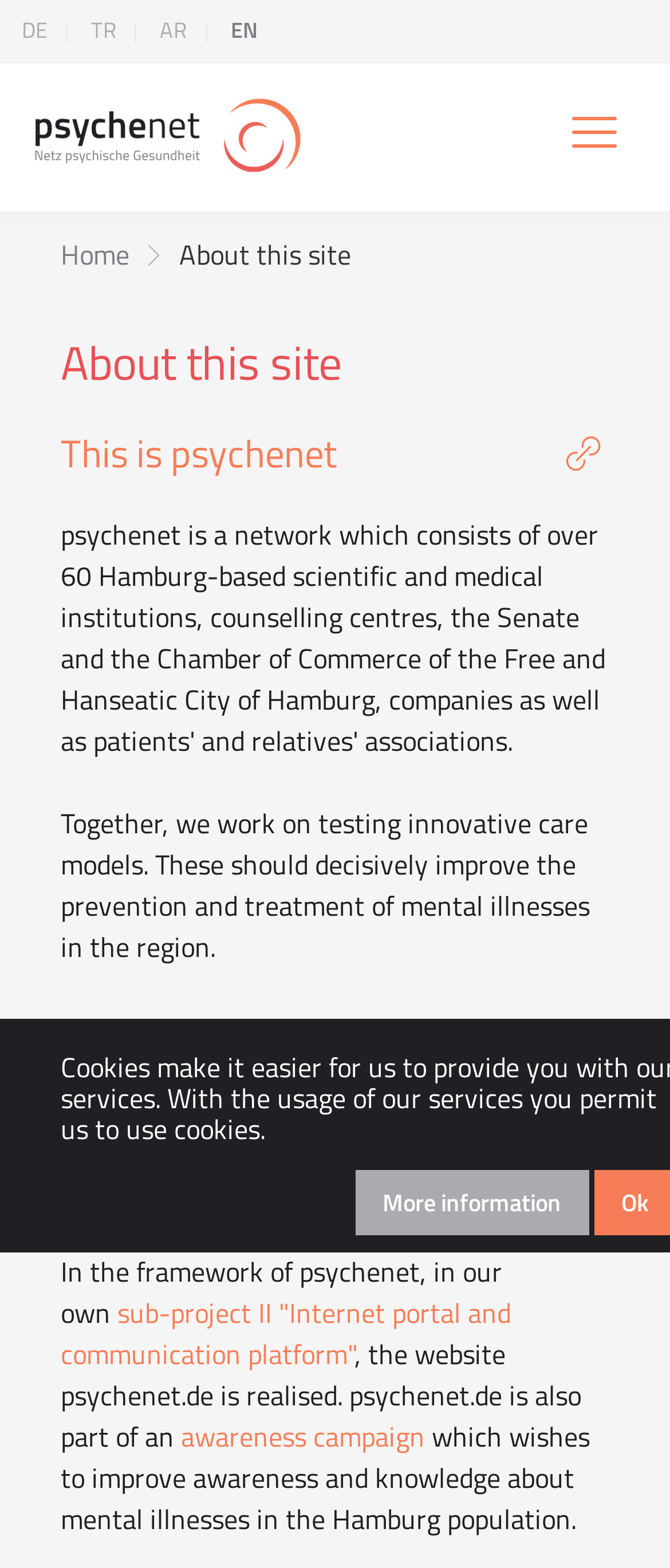Use the details in the image to answer the question thoroughly: 
What is the purpose of the sub-project II mentioned on this page?

According to the text, sub-project II is focused on creating an 'Internet portal and communication platform', which is realized through the website psychenet.de.